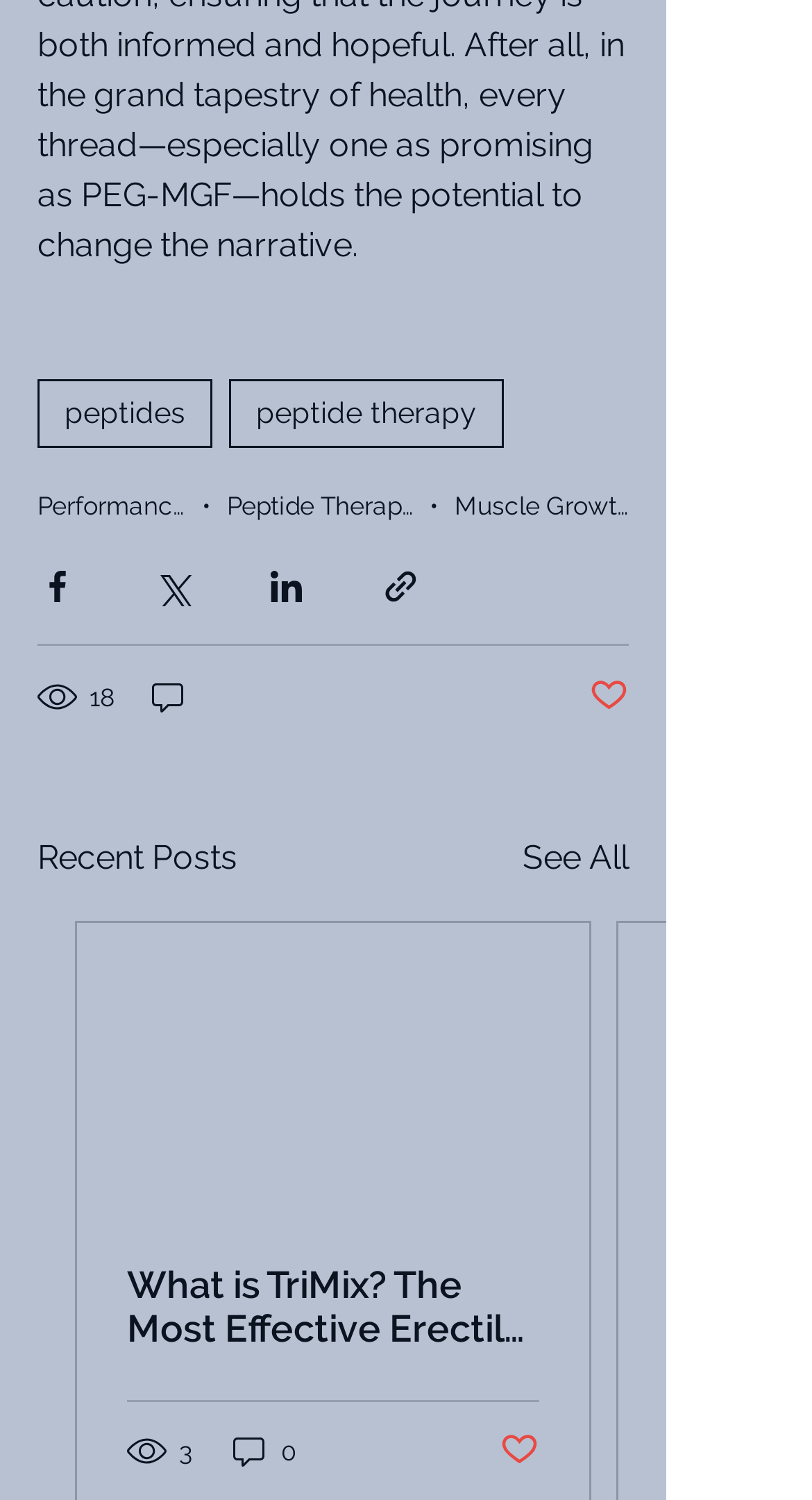What is the topic of the first link in the navigation?
Provide a detailed and well-explained answer to the question.

I looked at the navigation section and found that the first link is 'peptides', which suggests that the topic of this link is related to peptides.